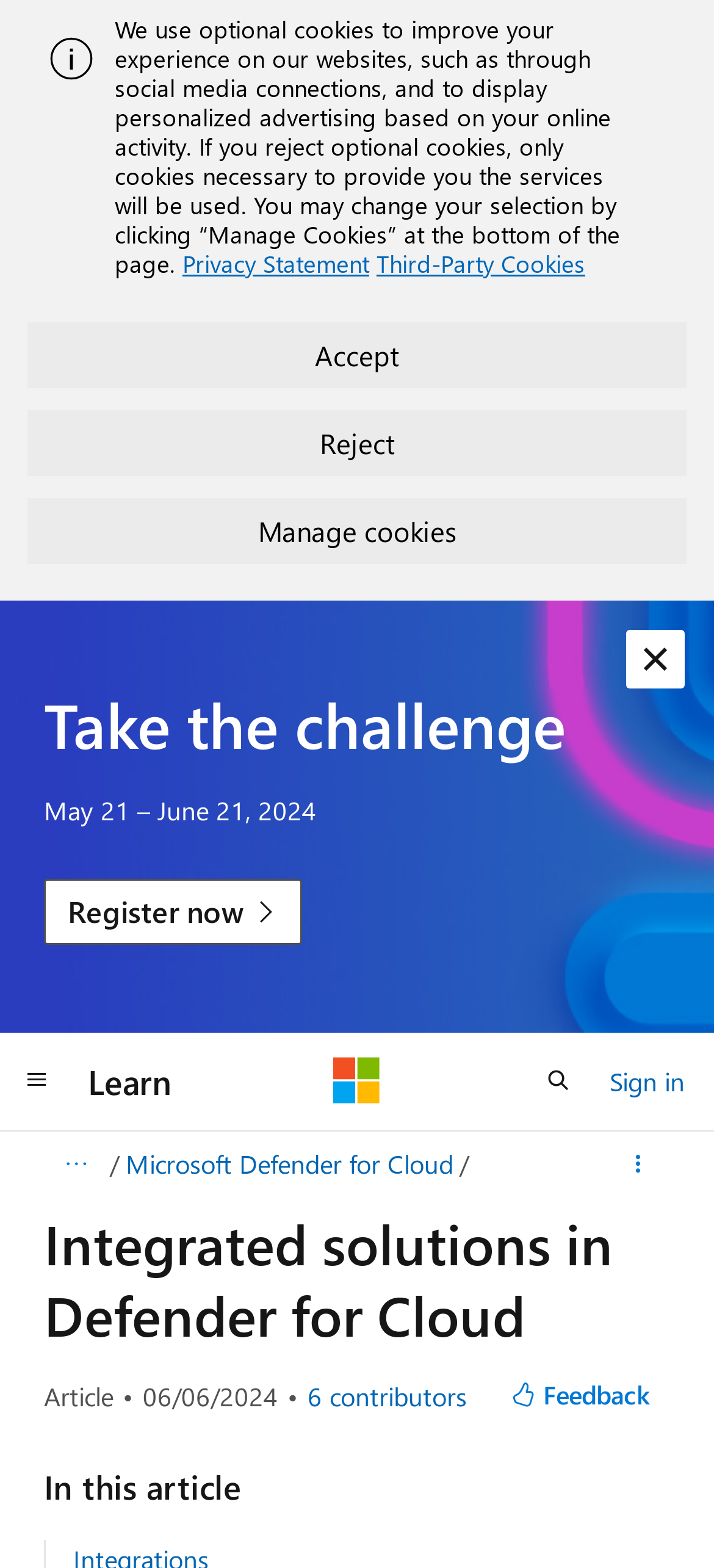Please identify the bounding box coordinates of the clickable element to fulfill the following instruction: "View privacy policy". The coordinates should be four float numbers between 0 and 1, i.e., [left, top, right, bottom].

None